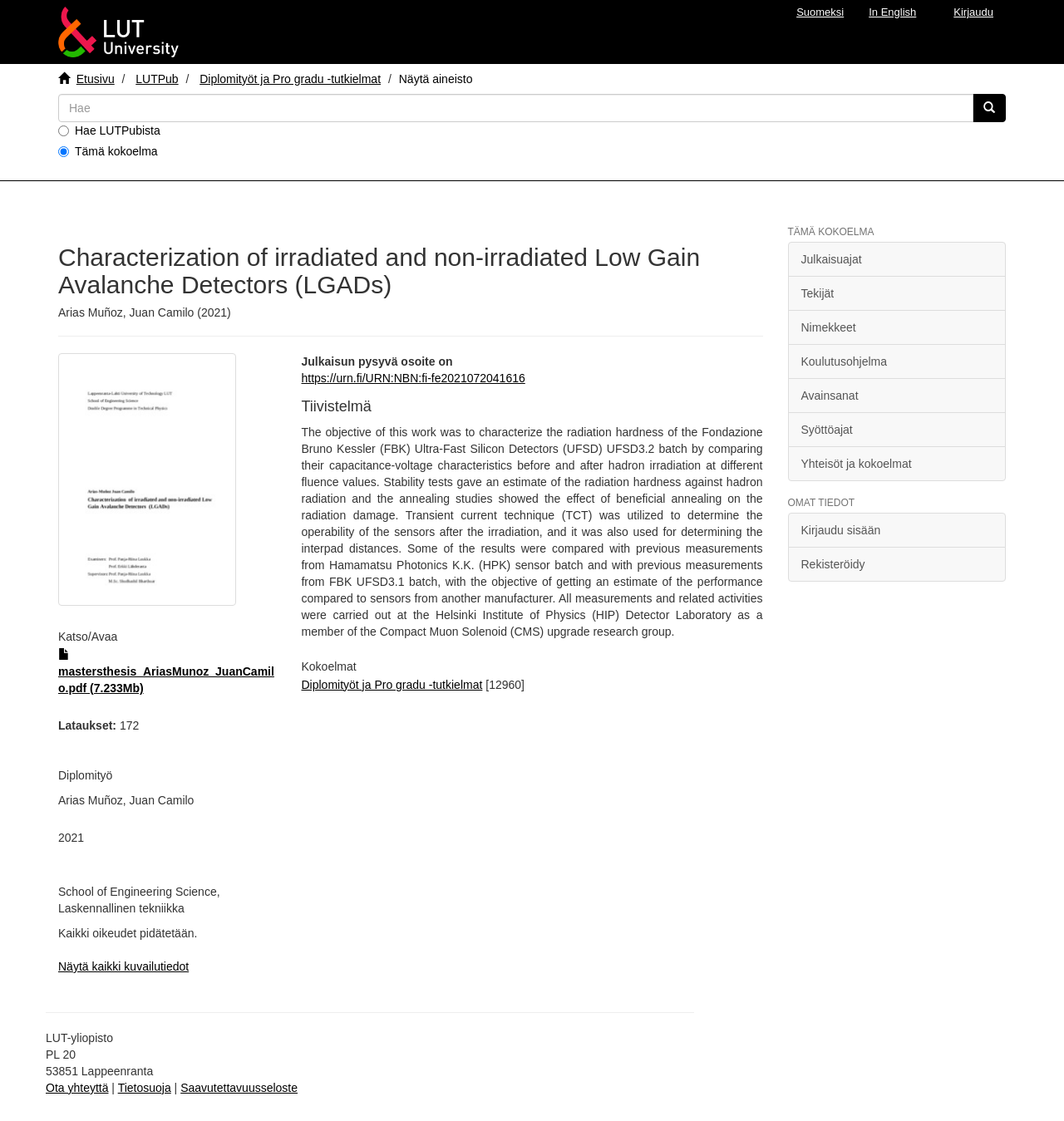Determine the bounding box coordinates of the region I should click to achieve the following instruction: "Switch to English". Ensure the bounding box coordinates are four float numbers between 0 and 1, i.e., [left, top, right, bottom].

[0.805, 0.0, 0.873, 0.03]